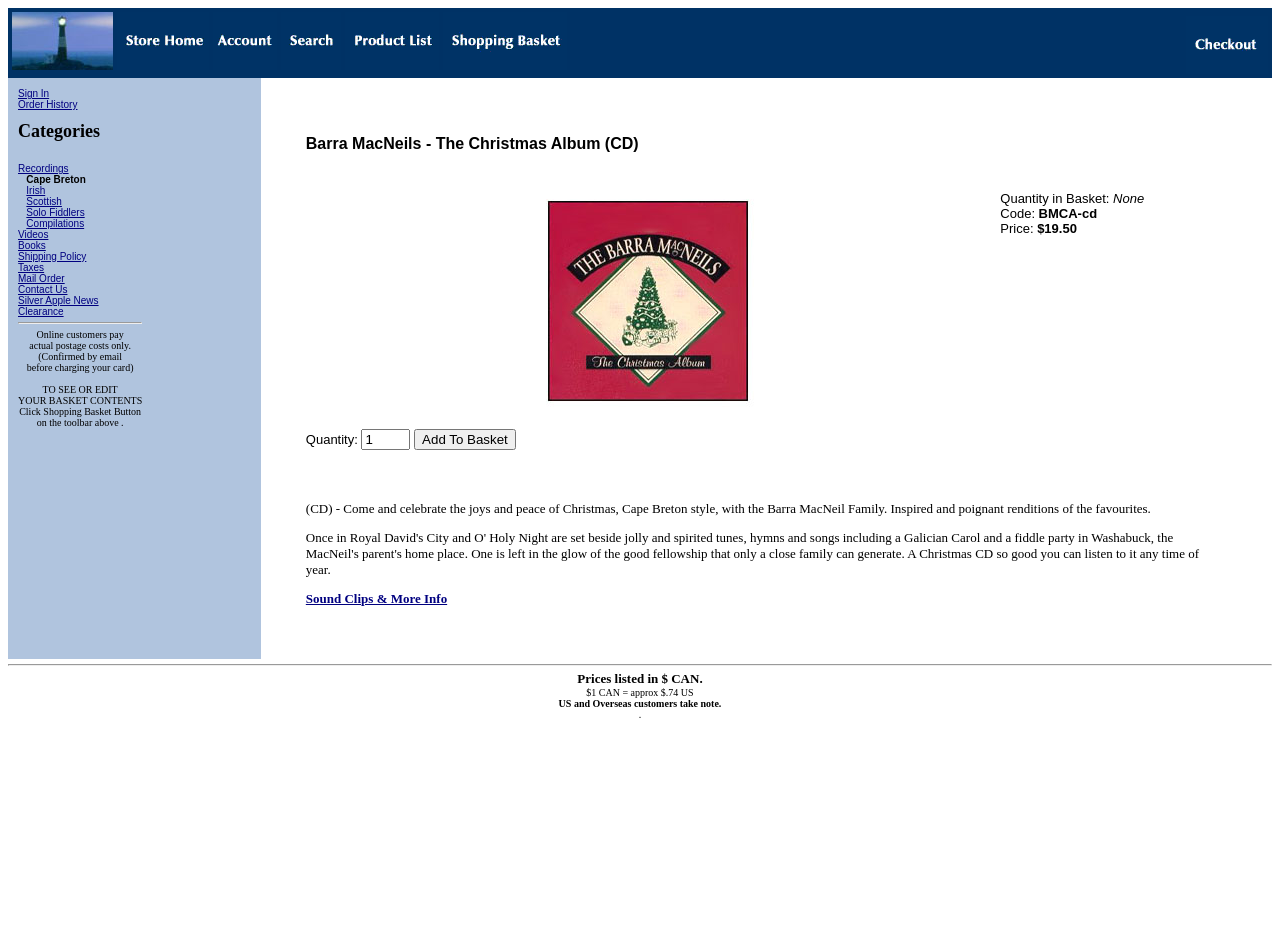Locate the bounding box coordinates of the area where you should click to accomplish the instruction: "Click Sign In".

[0.014, 0.093, 0.038, 0.105]